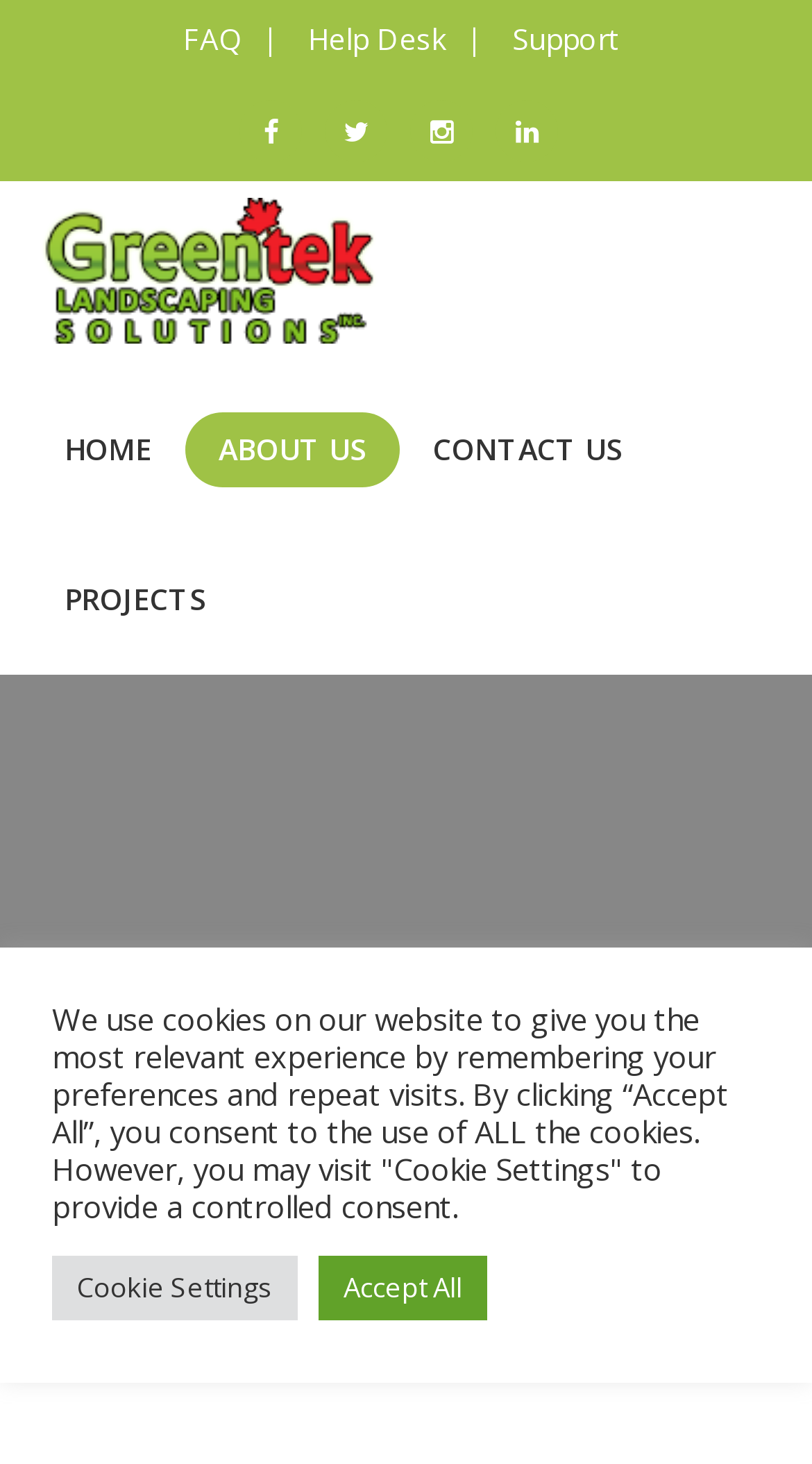Write an exhaustive caption that covers the webpage's main aspects.

The webpage is about Greentek, a full-service landscaping company located in Calgary. At the top, there are several links, including "FAQ", "Help Desk", and "Support", which are positioned horizontally and evenly spaced. Below these links, there are four social media icons, also arranged horizontally.

On the left side of the page, there is a navigation menu with links to "HOME", "ABOUT US", "CONTACT US", and "PROJECTS". The "ABOUT US" link is currently focused.

The main content of the page is headed by a large "ABOUT US" title. Below this title, there is a paragraph of text explaining the company's use of cookies on the website. This text is followed by two buttons, "Cookie Settings" and "Accept All", which are positioned side by side.

Overall, the webpage has a simple and organized layout, with clear headings and concise text.